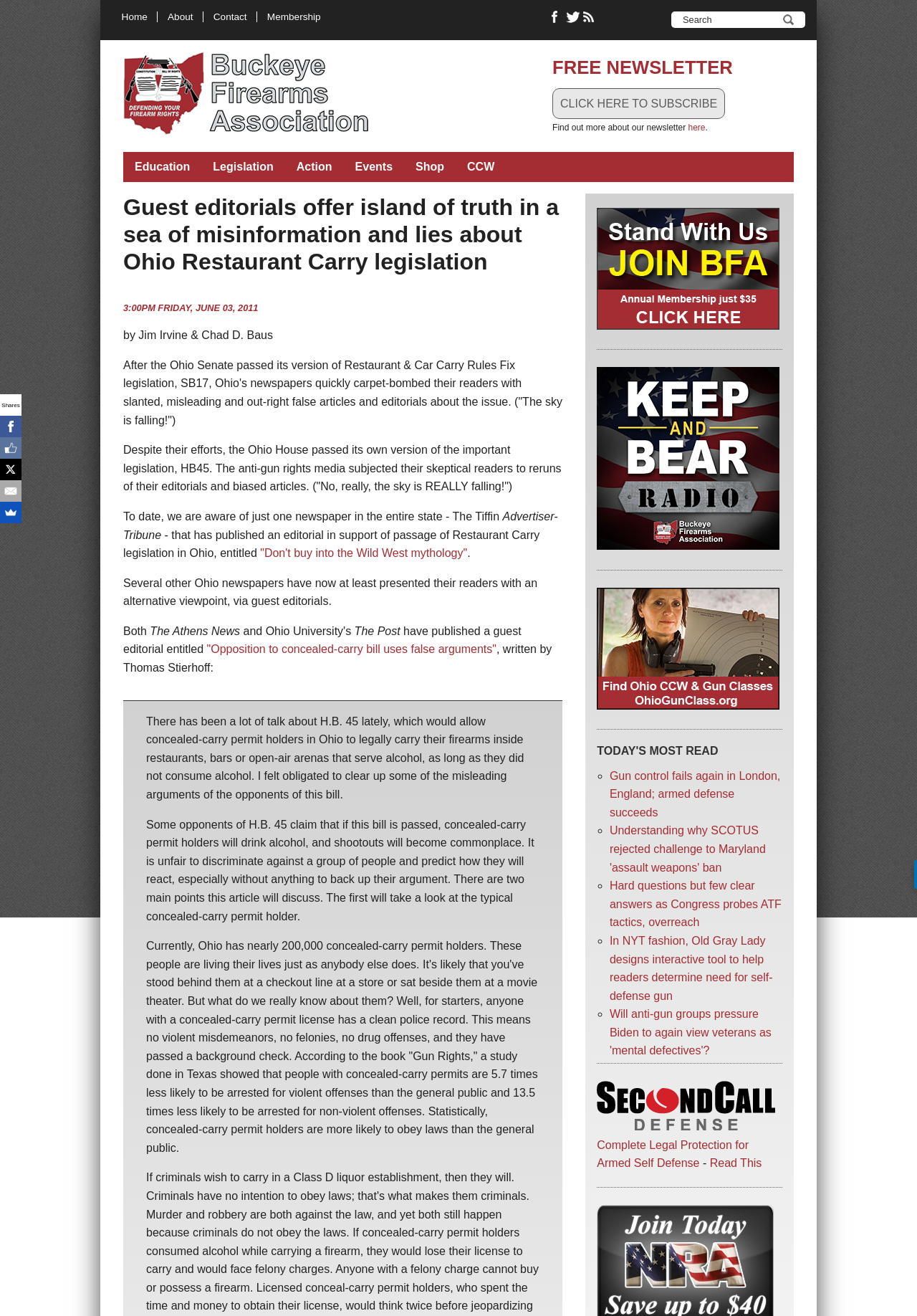Please specify the bounding box coordinates of the region to click in order to perform the following instruction: "Check the weather in Cartersville".

None